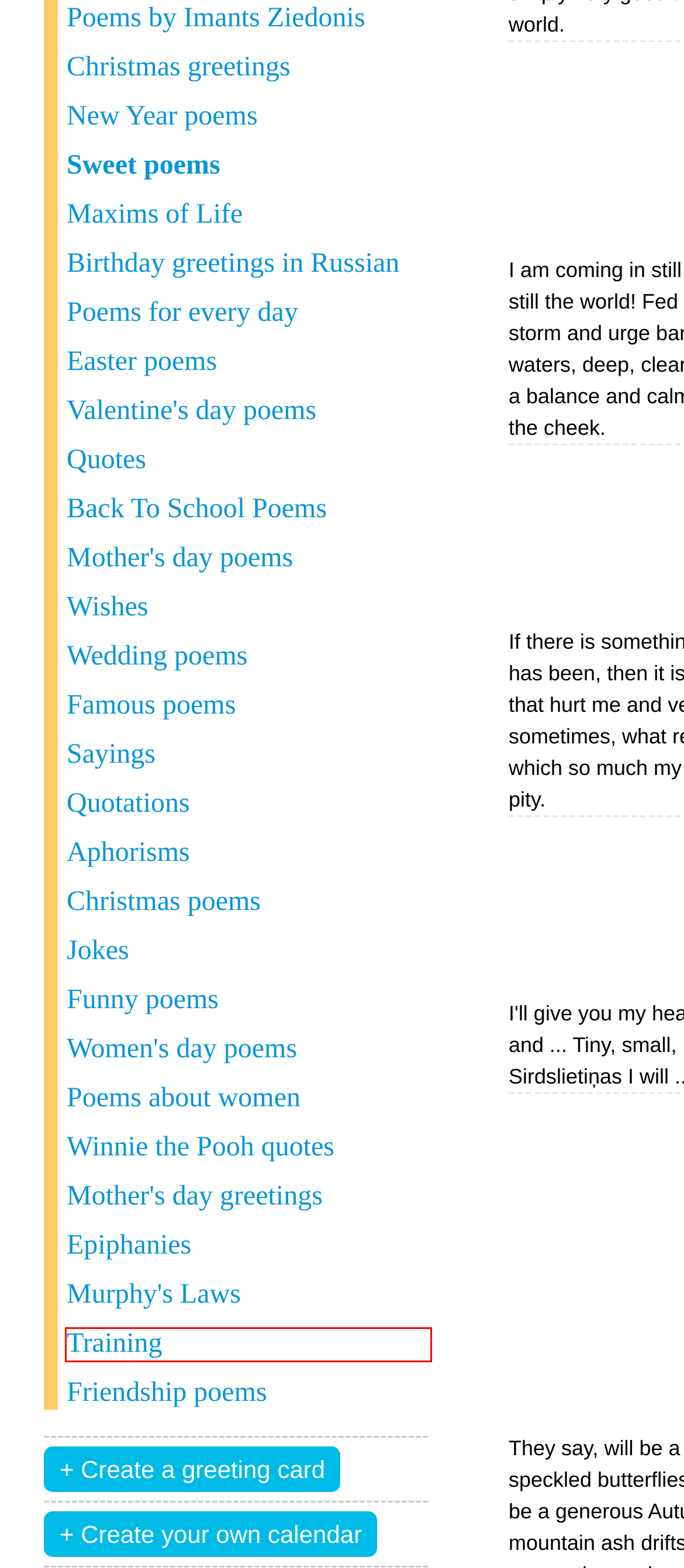Given a screenshot of a webpage with a red rectangle bounding box around a UI element, select the best matching webpage description for the new webpage that appears after clicking the highlighted element. The candidate descriptions are:
A. Quotations
B. Wishes
C. Maxims of Life
D. Aphorisms
E. Training
F. Mother's day greetings
G. New Year poems
H. Wedding poems

E